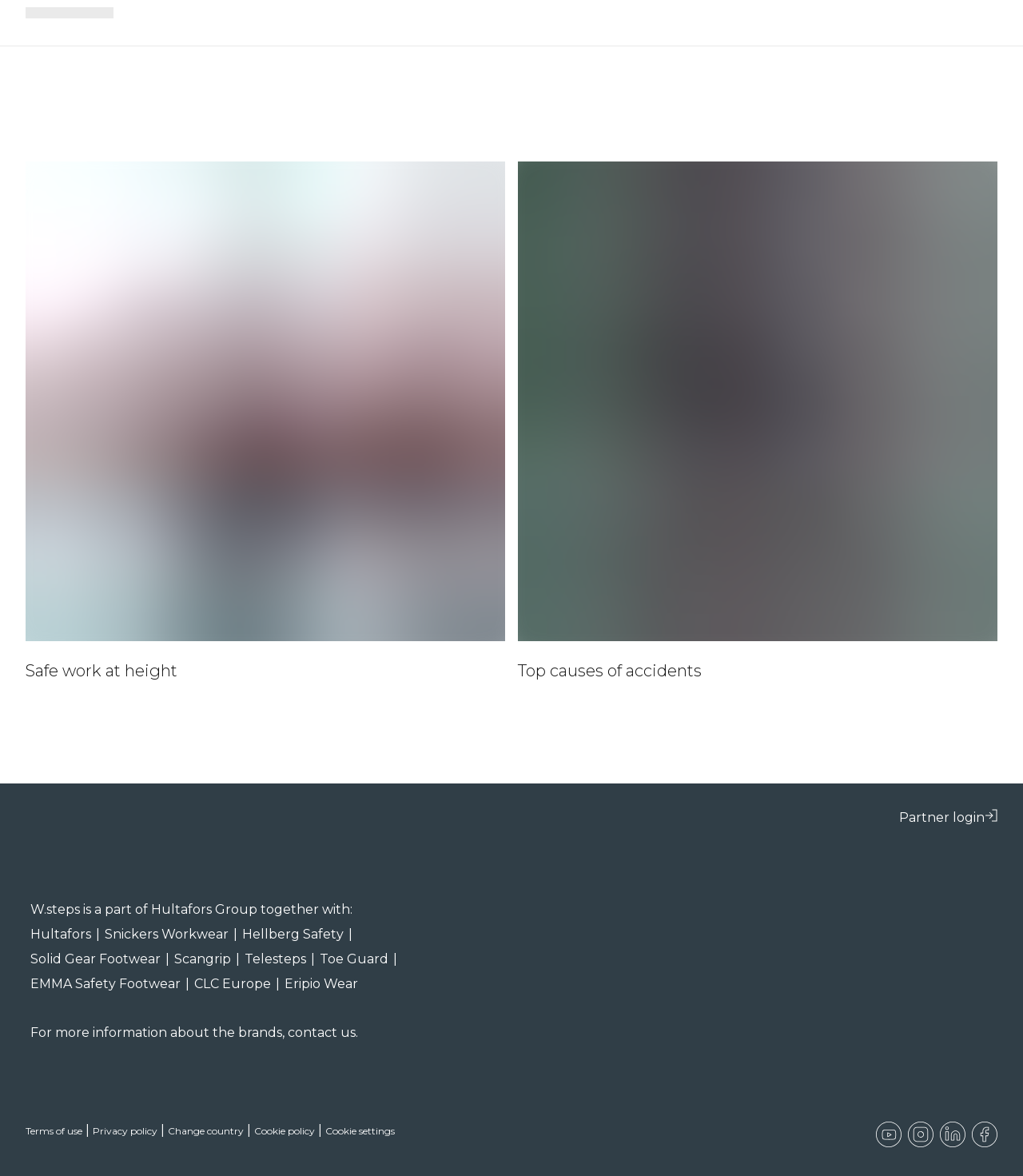Please identify the bounding box coordinates of the clickable area that will allow you to execute the instruction: "Login as a partner".

[0.879, 0.688, 0.975, 0.701]